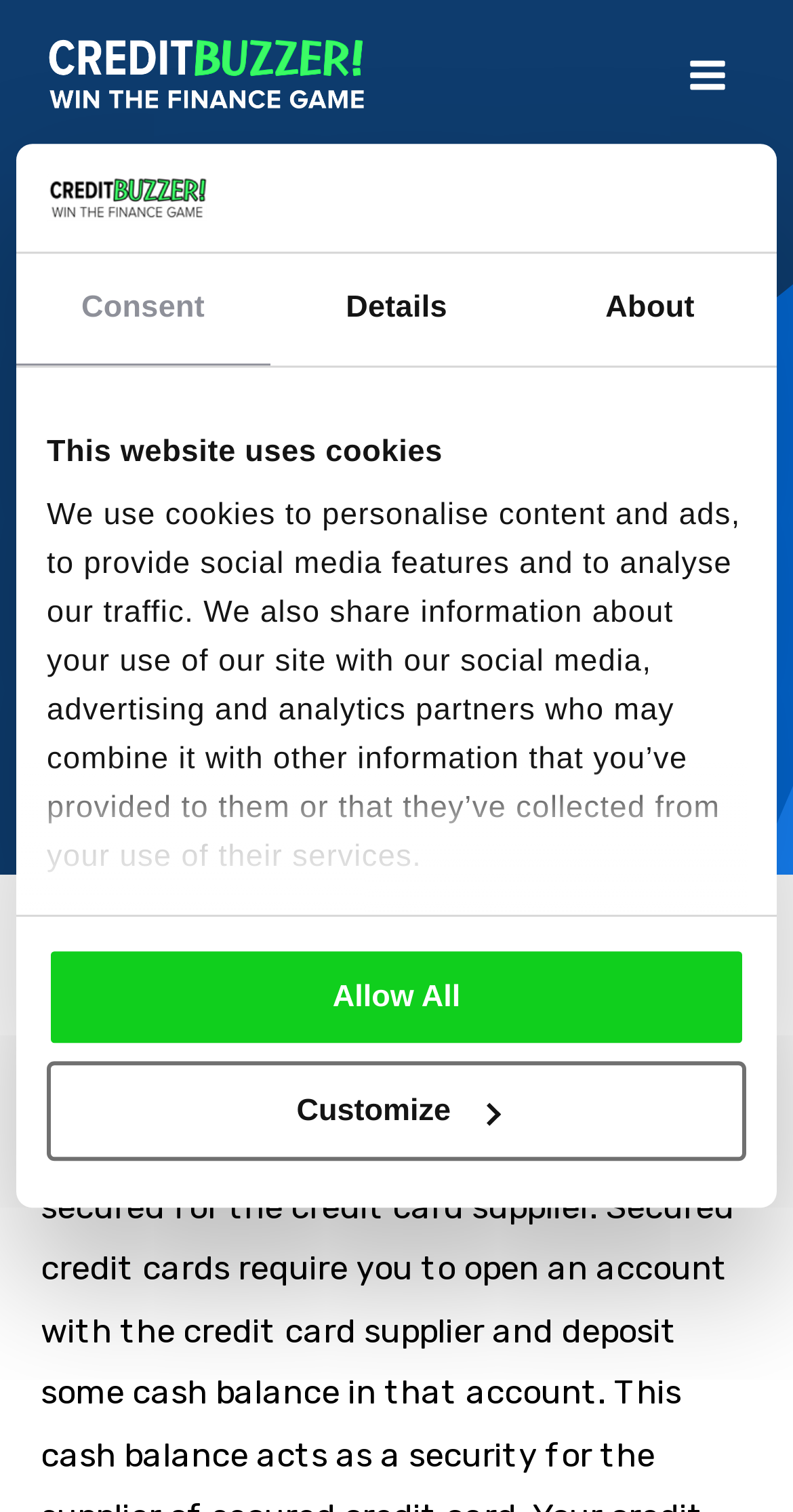Bounding box coordinates must be specified in the format (top-left x, top-left y, bottom-right x, bottom-right y). All values should be floating point numbers between 0 and 1. What are the bounding box coordinates of the UI element described as: Customize

[0.059, 0.702, 0.941, 0.768]